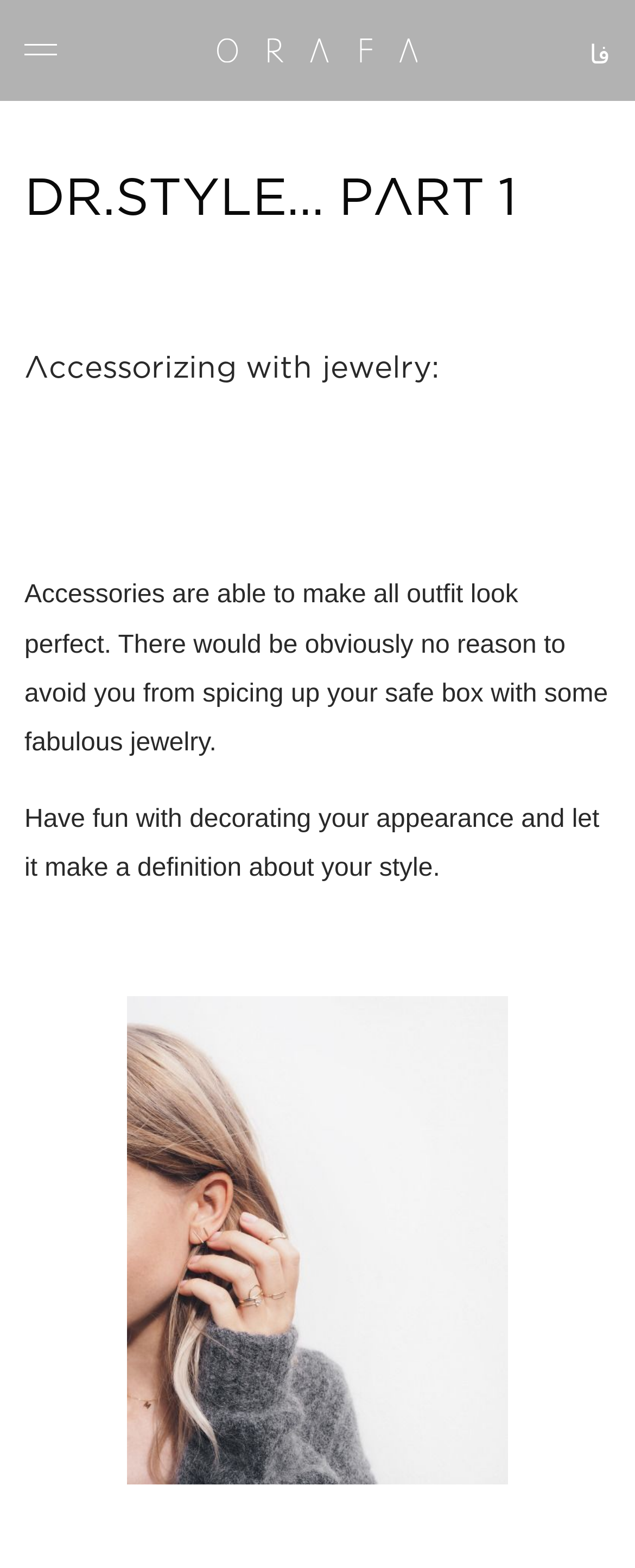Describe the webpage meticulously, covering all significant aspects.

The webpage appears to be about Orafa Jewelry, with a focus on accessorizing with jewelry. At the top left of the page, there is a heading that reads "DR.STYLE… PART 1". Below this heading, there is a smaller heading that says "Accessorizing with jewelry:". 

To the right of the "DR.STYLE… PART 1" heading, there is a link with an associated image. On the top right of the page, there is another link with the text "فا". 

Below the headings, there are two paragraphs of text. The first paragraph explains that accessories can make an outfit look perfect and encourages the reader to add some fabulous jewelry to their collection. The second paragraph suggests having fun with decorating one's appearance and letting it define their style. 

At the bottom of the page, there is a link that spans almost the entire width of the page. There are also two buttons on the page, one at the top left and another at the top center, although their purposes are not specified.